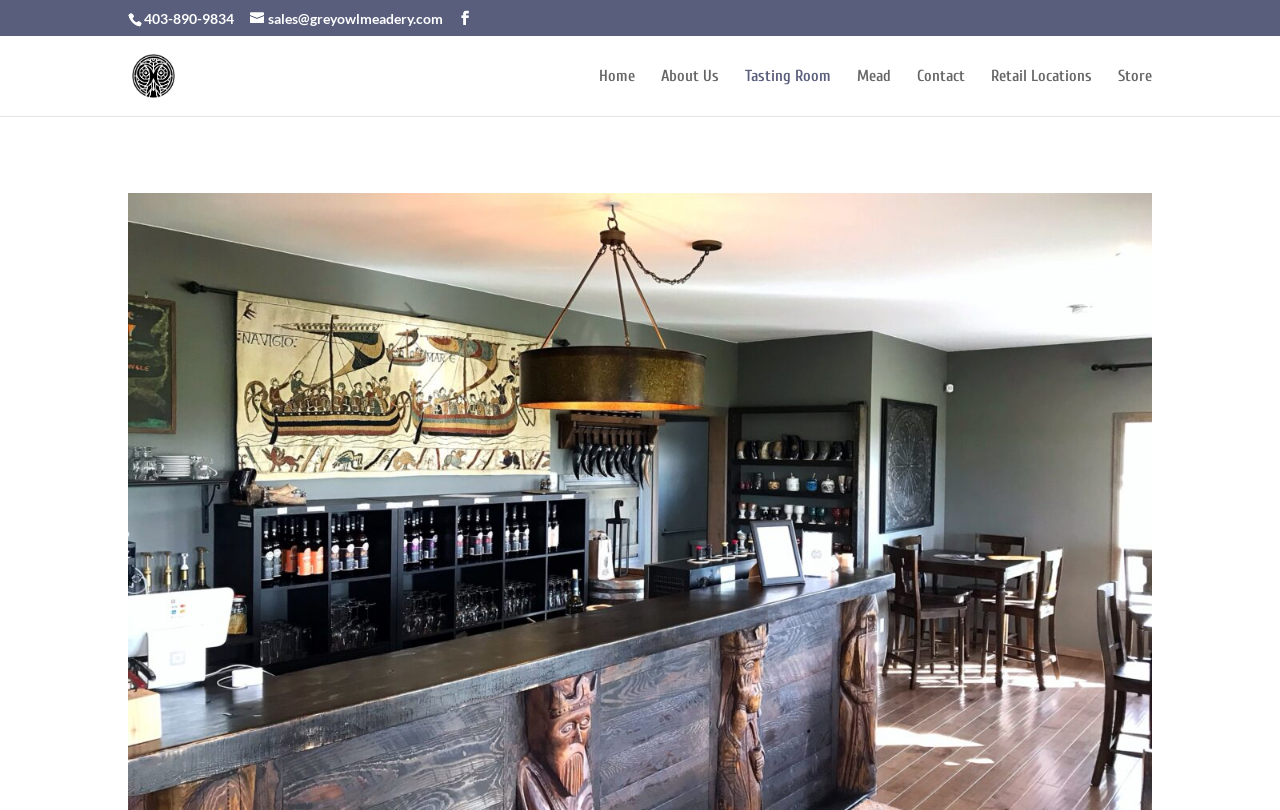Determine the bounding box coordinates for the HTML element mentioned in the following description: "Tasting Room". The coordinates should be a list of four floats ranging from 0 to 1, represented as [left, top, right, bottom].

[0.582, 0.085, 0.649, 0.143]